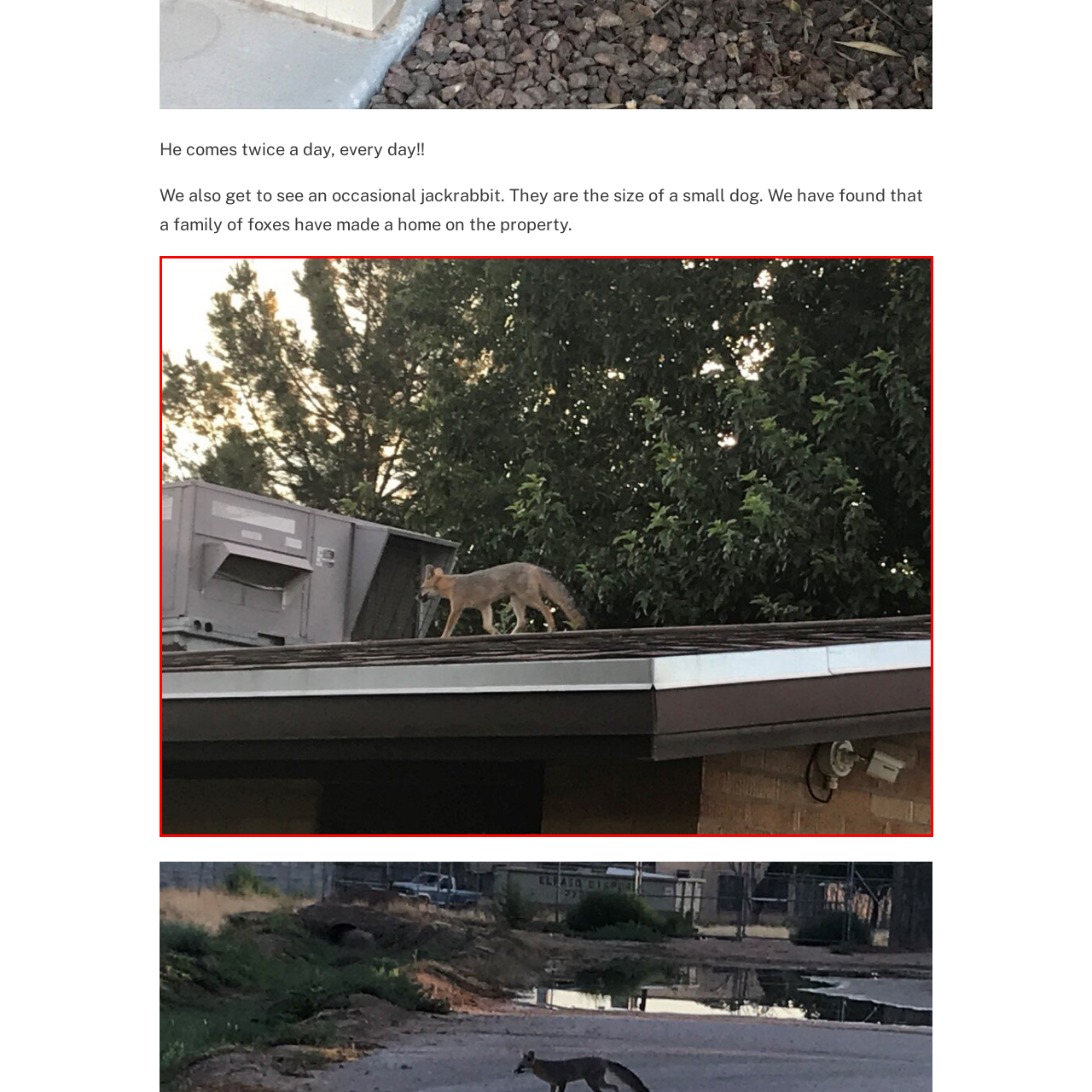Look closely at the image within the red-bordered box and thoroughly answer the question below, using details from the image: What is the coyote's expression in the image?

The caption describes the coyote as having a keen expression, indicating that it appears alert and aware of its surroundings.